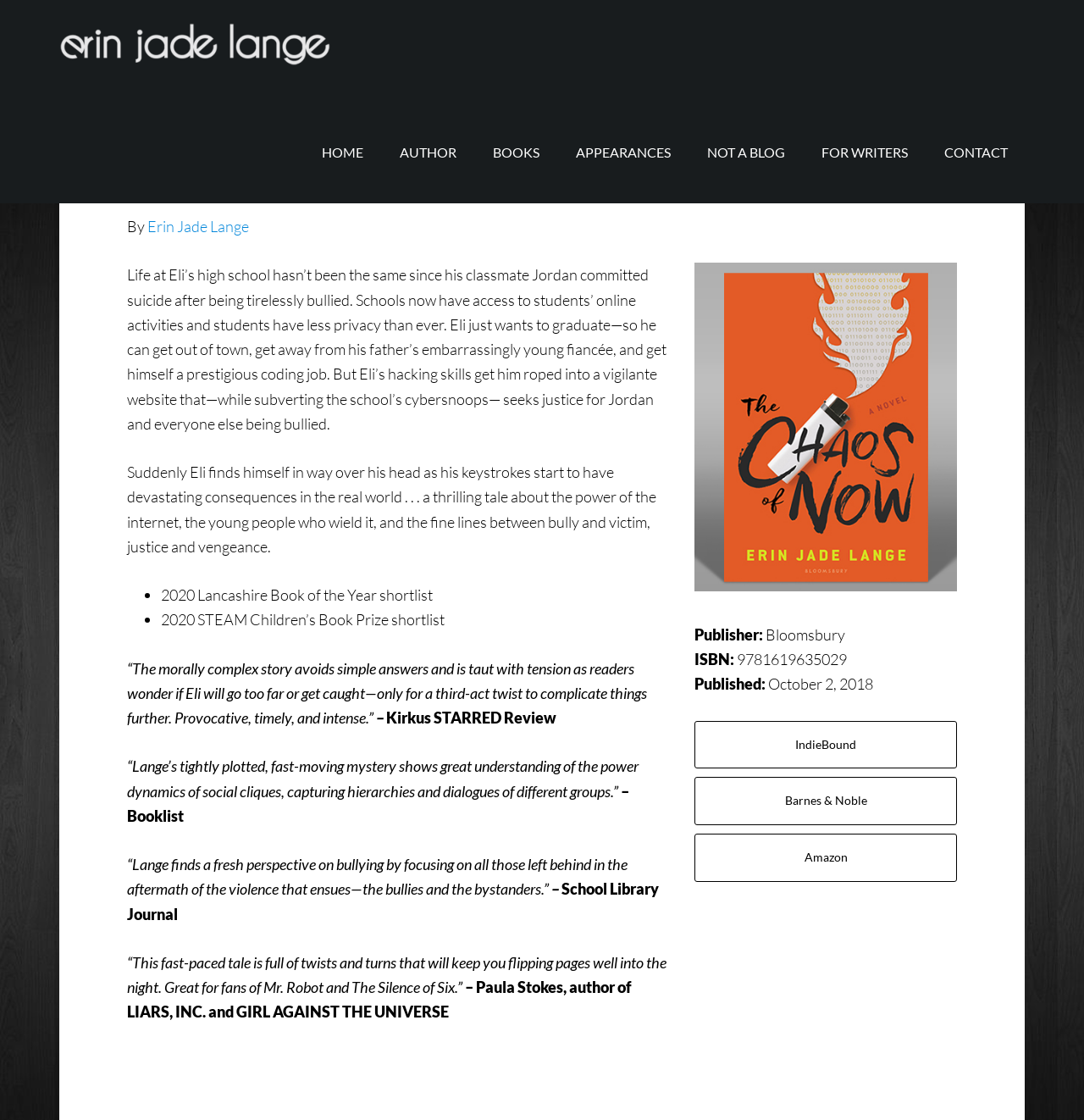Please find and report the bounding box coordinates of the element to click in order to perform the following action: "Read the book description". The coordinates should be expressed as four float numbers between 0 and 1, in the format [left, top, right, bottom].

[0.117, 0.237, 0.615, 0.386]